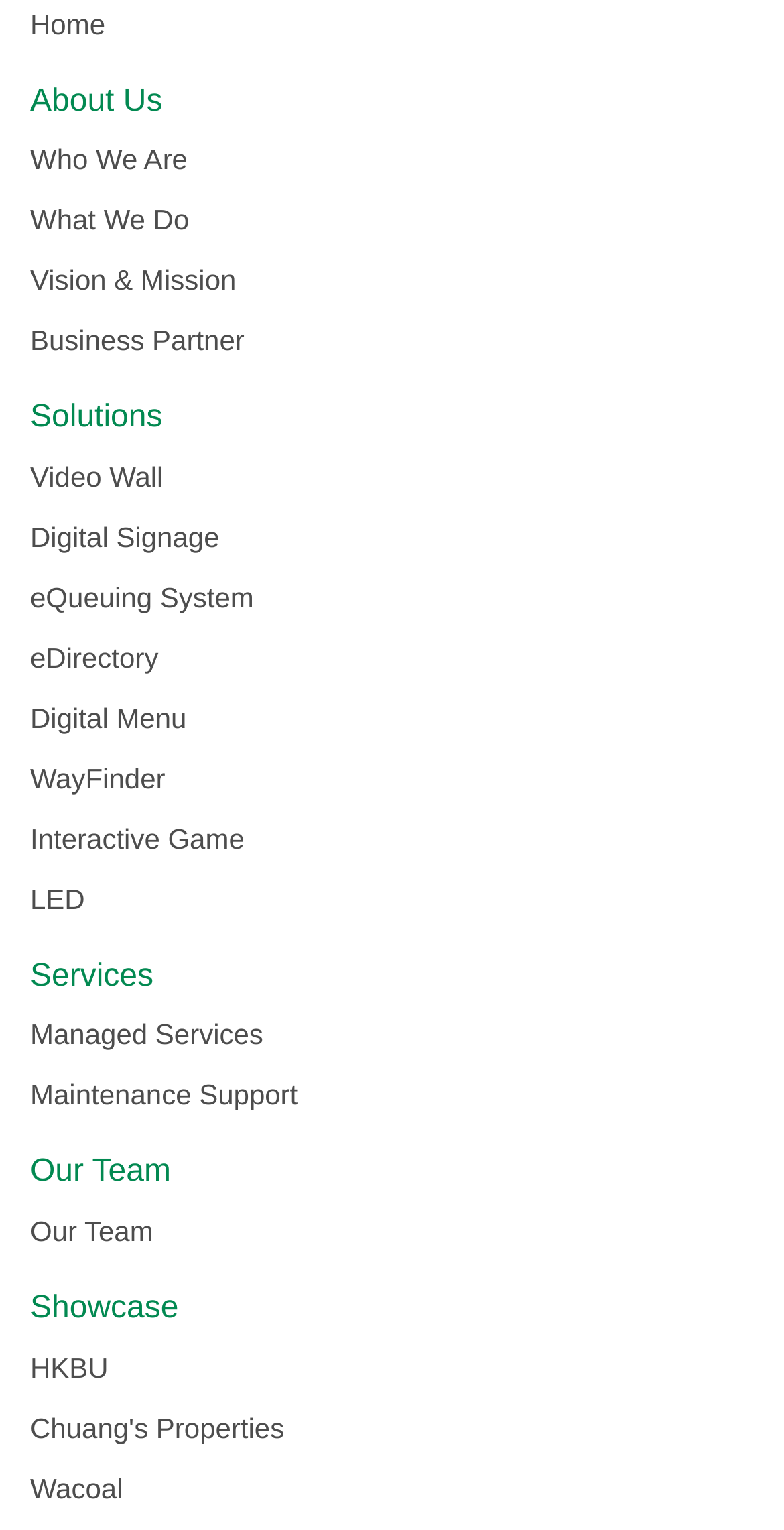Specify the bounding box coordinates (top-left x, top-left y, bottom-right x, bottom-right y) of the UI element in the screenshot that matches this description: Digital Signage

[0.038, 0.34, 0.28, 0.361]